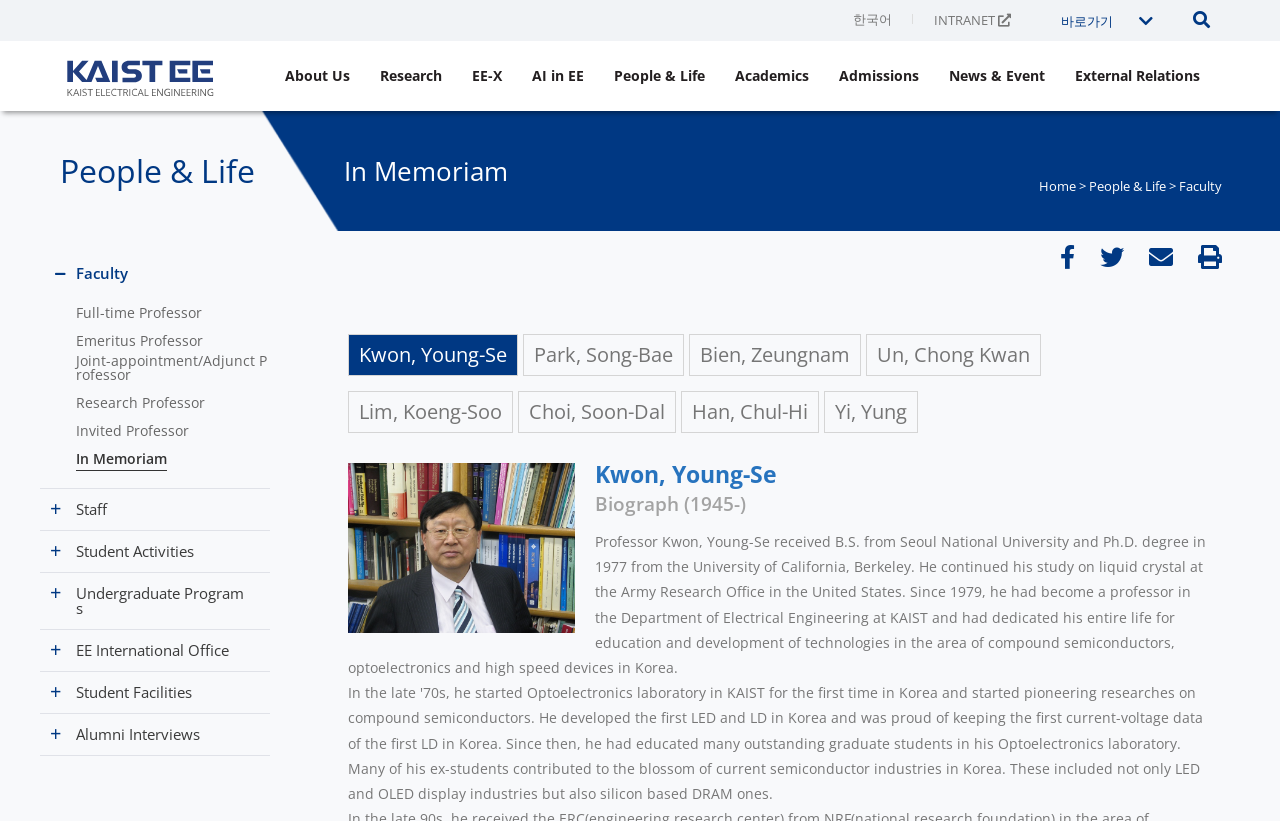Generate a thorough caption detailing the webpage content.

This webpage is dedicated to the memoriam of faculty members at KAIST's Department of Electrical Engineering. At the top right corner, there are several links, including "한국어" (Korean), "INTRANET", and a menu with a "바로가기" (shortcut) option. Below these links, there is a navigation menu with options such as "About Us", "Research", "EE-X", "AI in EE", "People & Life", "Academics", "Admissions", "News & Event", and "External Relations".

The main content of the page is divided into two sections. The left section has a heading "People & Life" and a subheading "In Memoriam". Below these headings, there are links to "Home", "People & Life", and "Faculty". There are also several social media links and a search icon.

The right section is dedicated to the memoriam of a specific faculty member, Kwon, Young-Se. There is a heading "Faculty" with a icon, followed by links to different categories of faculty members, including "Full-time Professor", "Emeritus Professor", and "In Memoriam". Below these links, there are headings for "Staff", "Student Activities", "Undergraduate Programs", "EE International Office", "Student Facilities", and "Alumni Interviews", each with a "+" icon.

The main content of the page is a biography of Kwon, Young-Se, with a photo of him on the left and a text description of his life and achievements on the right. The text describes his education, research experience, and contributions to the field of electrical engineering in Korea.